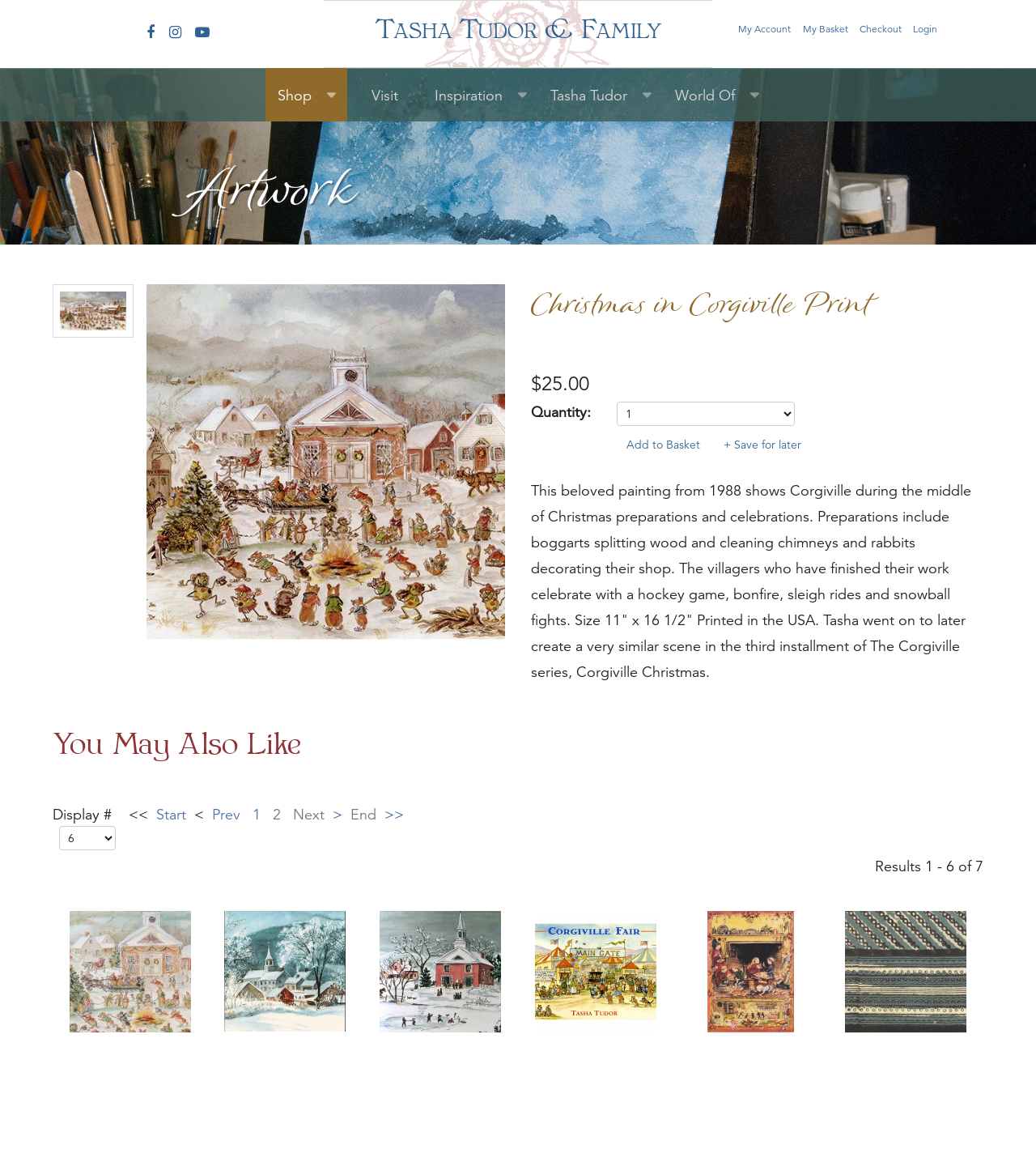Provide a thorough description of the webpage's content and layout.

This webpage is an online shop selling high-quality prints of Tasha Tudor's illustrated scenes. At the top, there are social media links to Facebook, Instagram, and YouTube, followed by a heading "TASHA TUDOR & FAMILY" with a link to the same name. On the right side of the top section, there are links to "My Account", "My Basket", "Checkout", and "Login".

Below the top section, there is a navigation menu with links to "Shop", "Visit", "Inspiration", "Tasha Tudor", and "World Of". The main content of the page is divided into two sections. On the left side, there is a large image of an artwork titled "Christmas in Corgiville Print", with a heading and a description of the artwork. The description explains that the painting shows Corgiville during Christmas preparations and celebrations, and provides details about the size and printing of the artwork.

On the right side of the main content, there is a section with a heading "You May Also Like", which displays a list of six images with links to other artworks. Each image has a caption with the title of the artwork. Below this section, there is a pagination menu with links to navigate through the list of artworks.

At the bottom of the page, there is a section with a heading "Artwork" that displays a large image of an artwork, with a link to the same artwork.